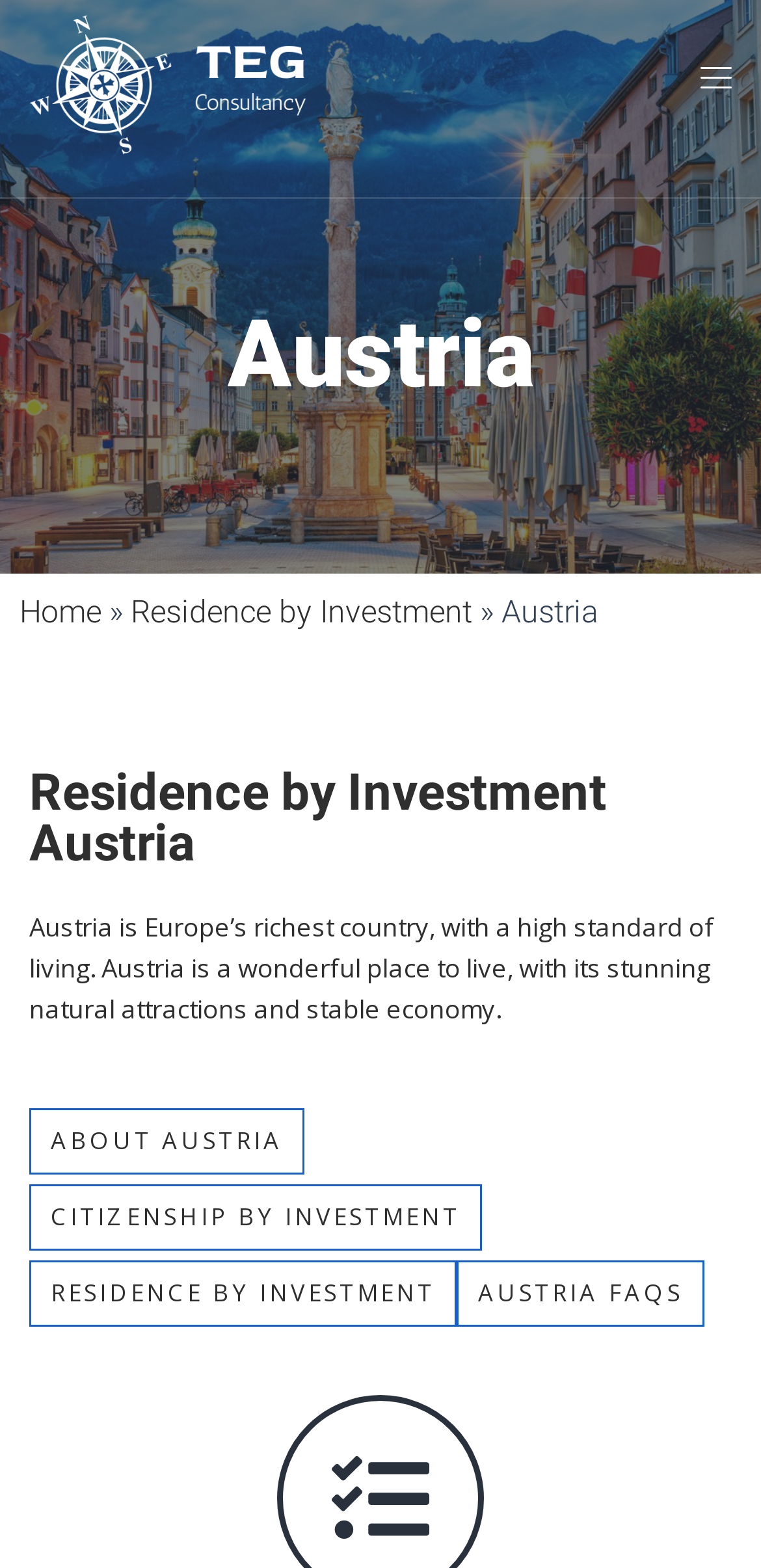What is the purpose of the webpage?
Please provide a single word or phrase as the answer based on the screenshot.

Investment consultancy